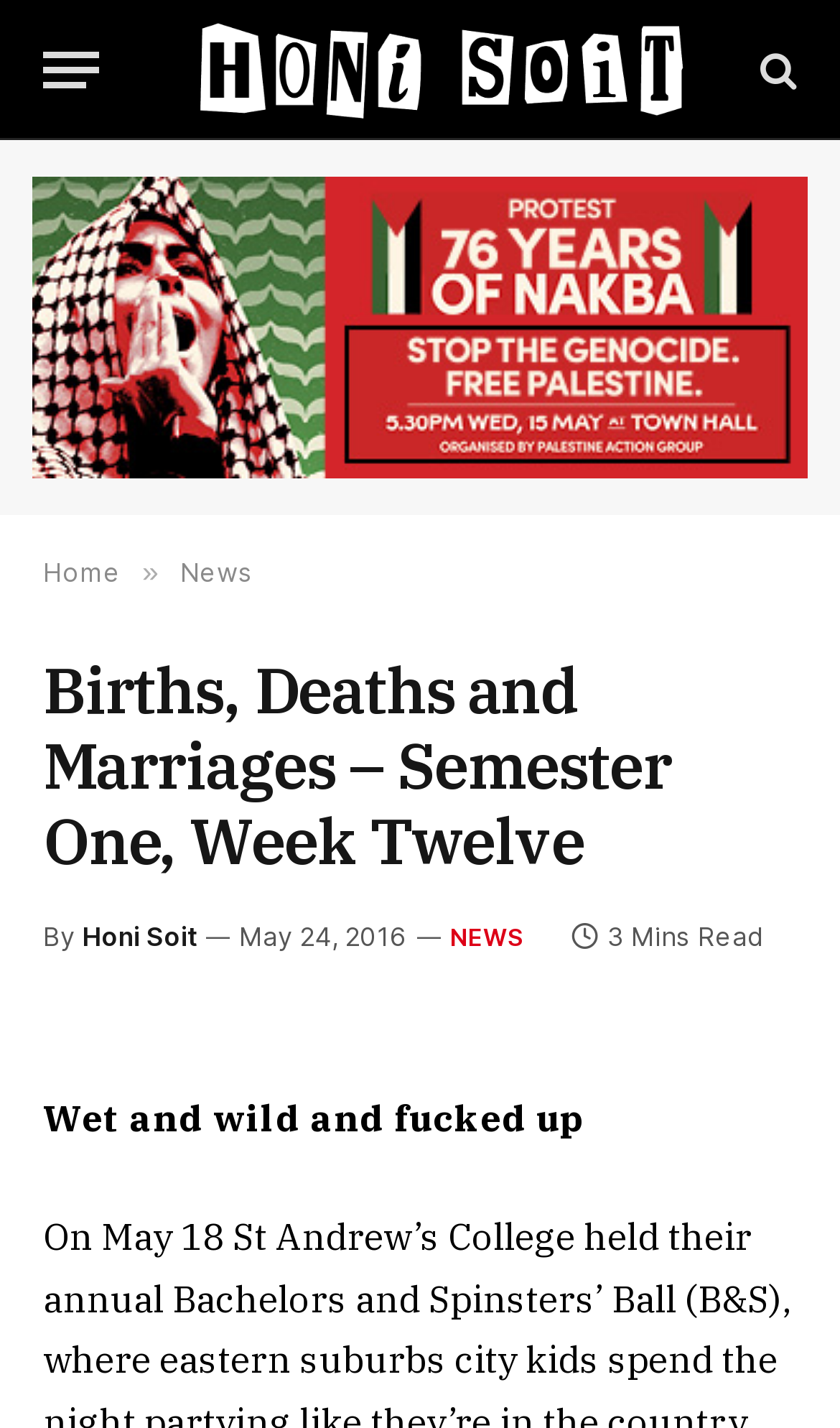Please indicate the bounding box coordinates for the clickable area to complete the following task: "Read the news article". The coordinates should be specified as four float numbers between 0 and 1, i.e., [left, top, right, bottom].

[0.051, 0.458, 0.949, 0.615]